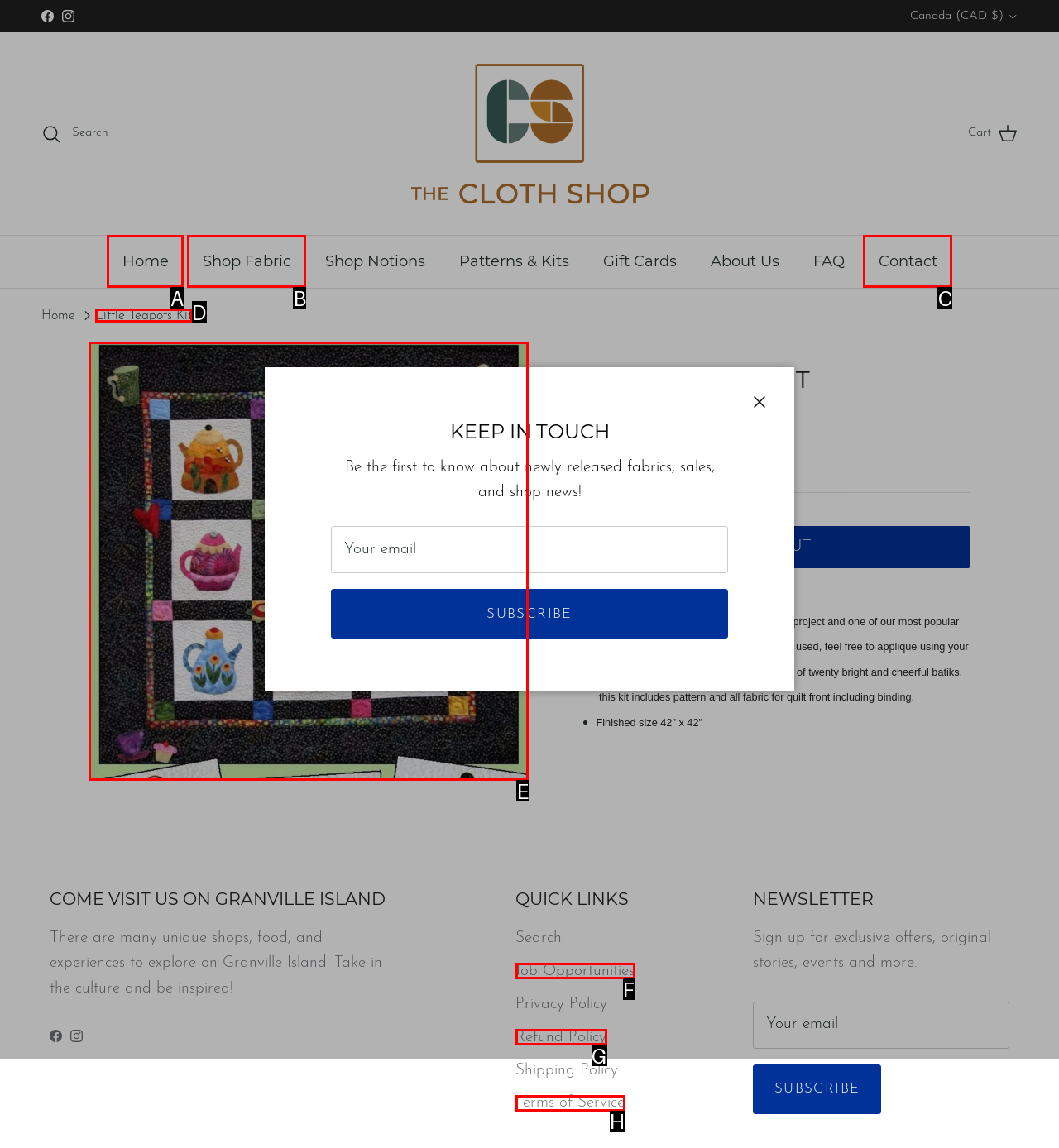Choose the HTML element you need to click to achieve the following task: Load image in gallery view
Respond with the letter of the selected option from the given choices directly.

E